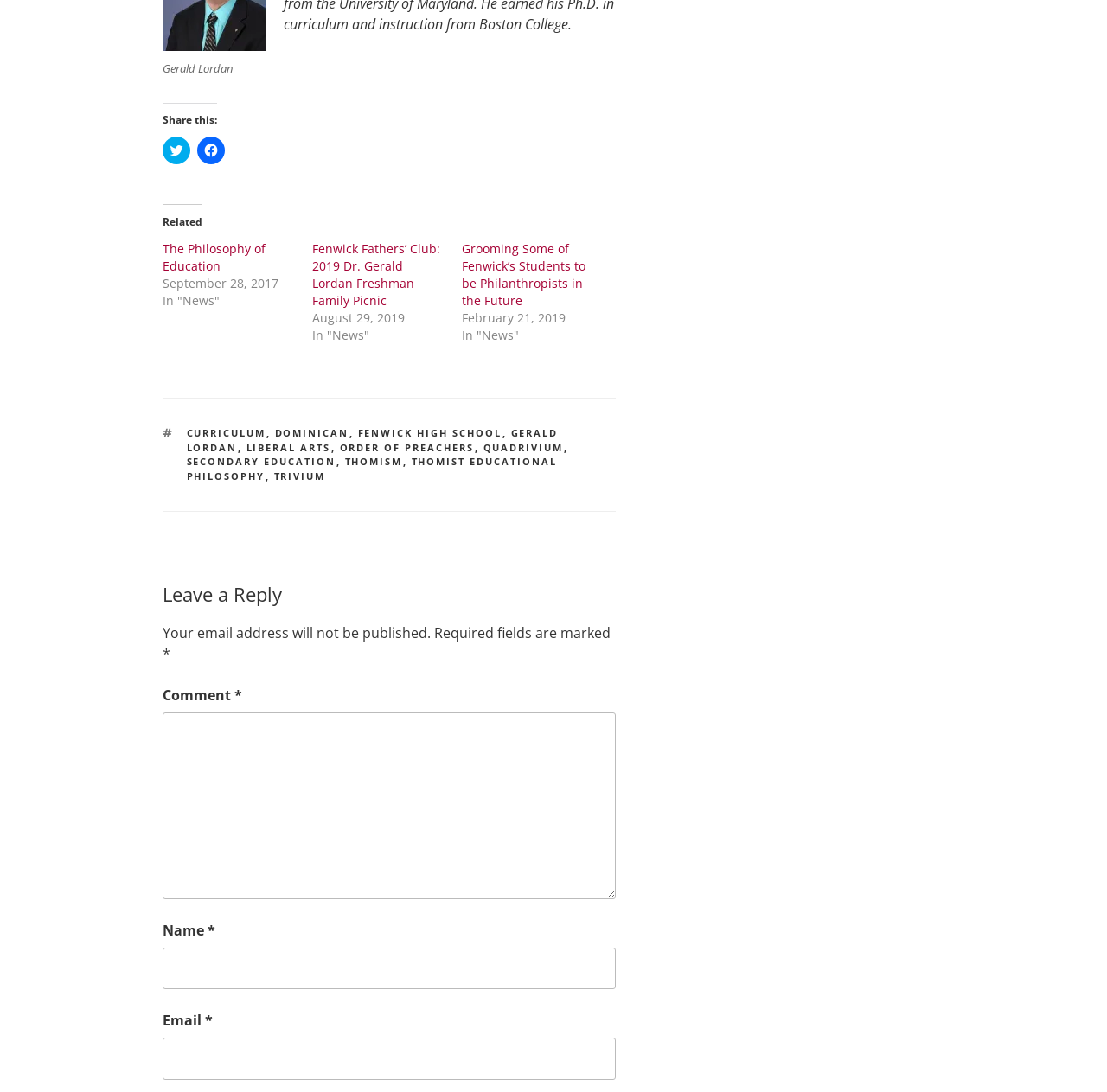Can you specify the bounding box coordinates for the region that should be clicked to fulfill this instruction: "Leave a comment".

[0.147, 0.652, 0.556, 0.823]